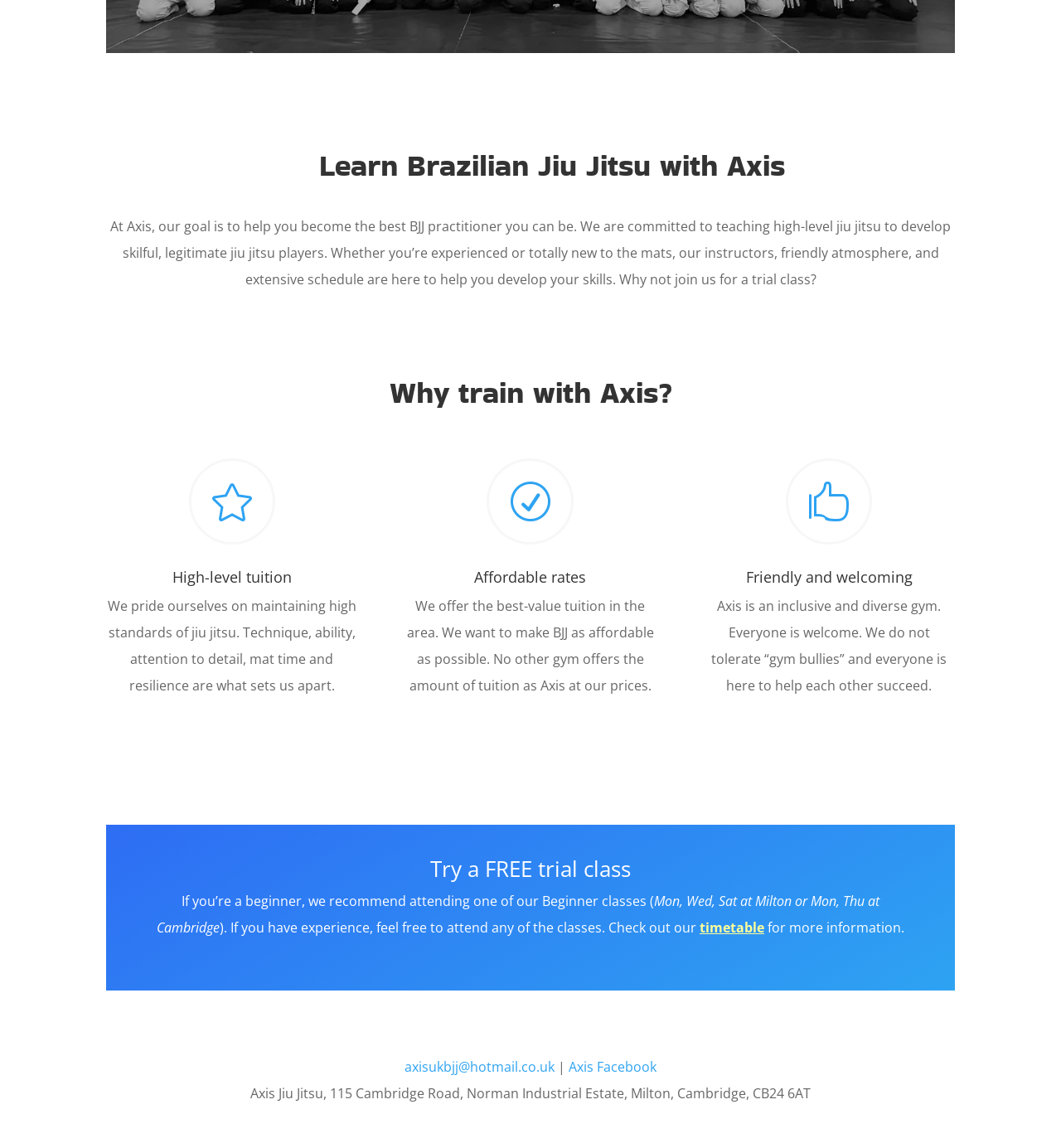Please determine the bounding box of the UI element that matches this description: axisukbjj@hotmail.co.uk. The coordinates should be given as (top-left x, top-left y, bottom-right x, bottom-right y), with all values between 0 and 1.

[0.381, 0.922, 0.523, 0.937]